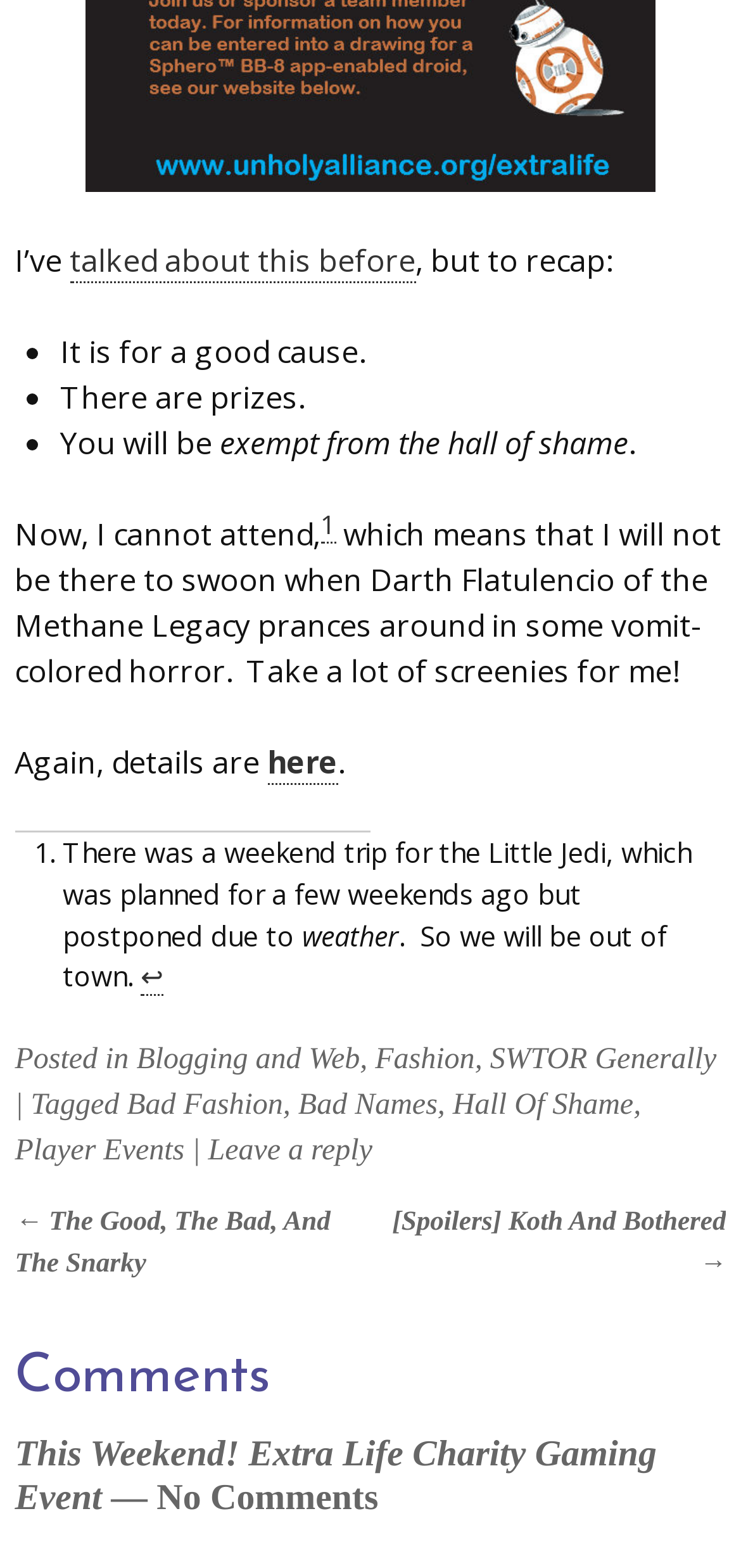What is the last link in the footer?
Please provide a single word or phrase as your answer based on the image.

Leave a reply